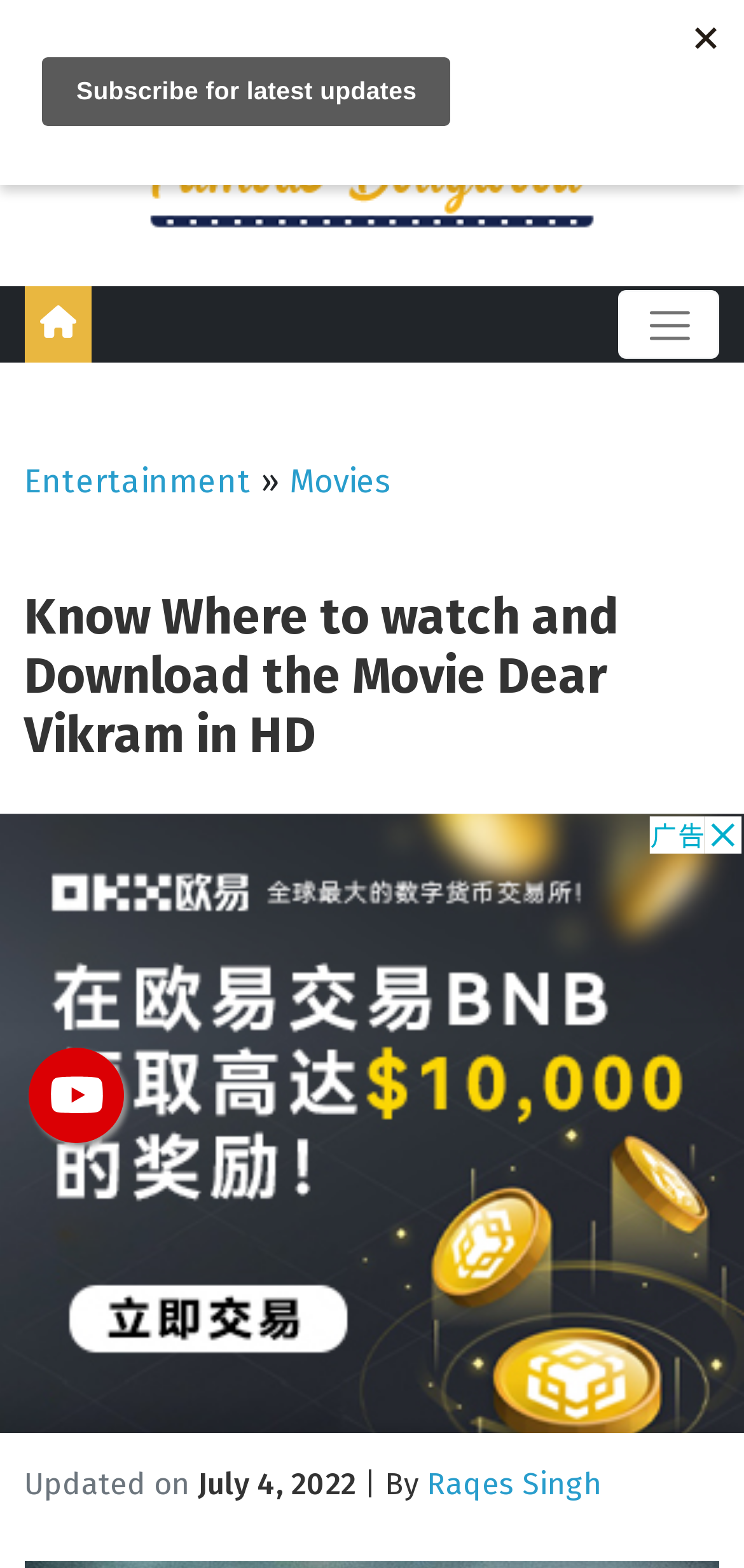Please extract the title of the webpage.

Know Where to watch and Download the Movie Dear Vikram in HD